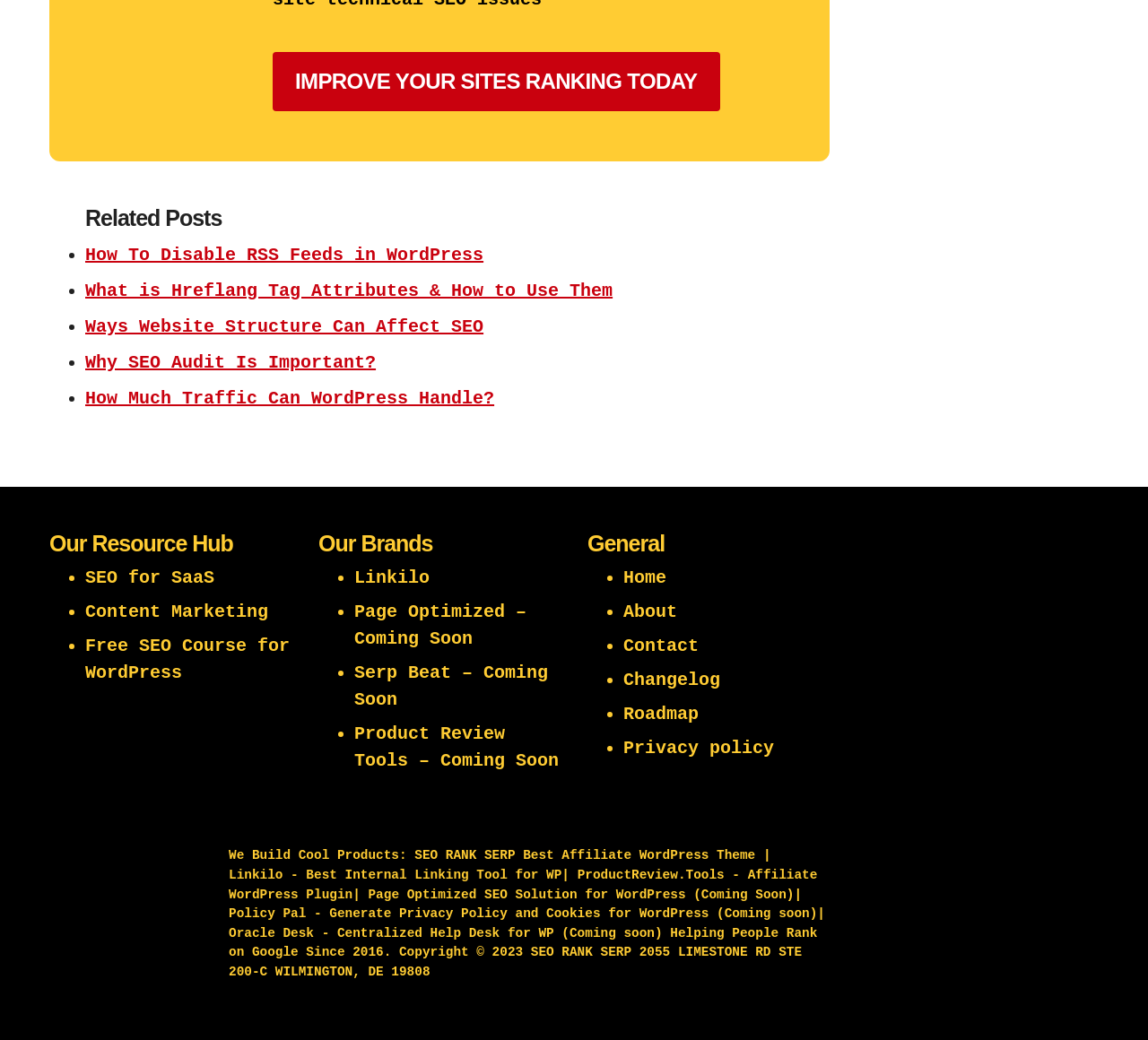What is the address of the company?
Using the visual information from the image, give a one-word or short-phrase answer.

2055 LIMESTONE RD STE 200-C WILMINGTON, DE 19808